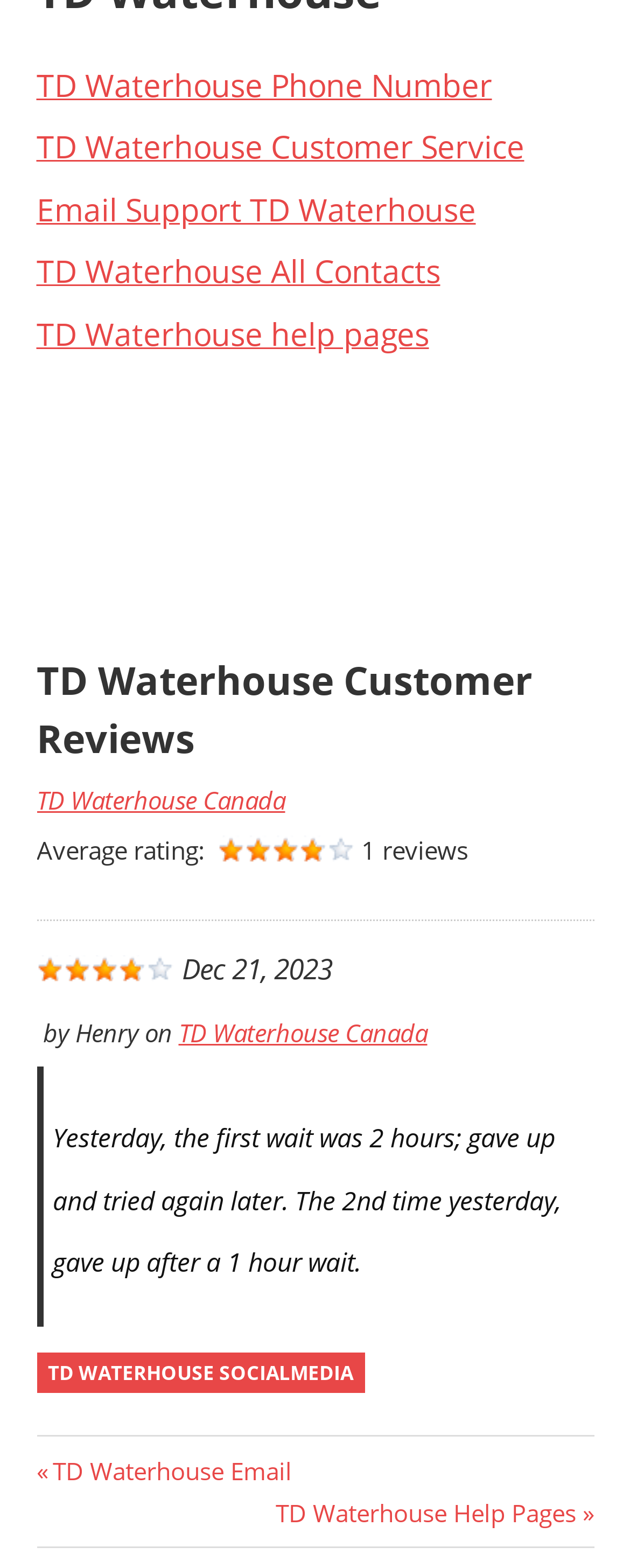Given the description Email Support TD Waterhouse, predict the bounding box coordinates of the UI element. Ensure the coordinates are in the format (top-left x, top-left y, bottom-right x, bottom-right y) and all values are between 0 and 1.

[0.058, 0.119, 0.755, 0.147]